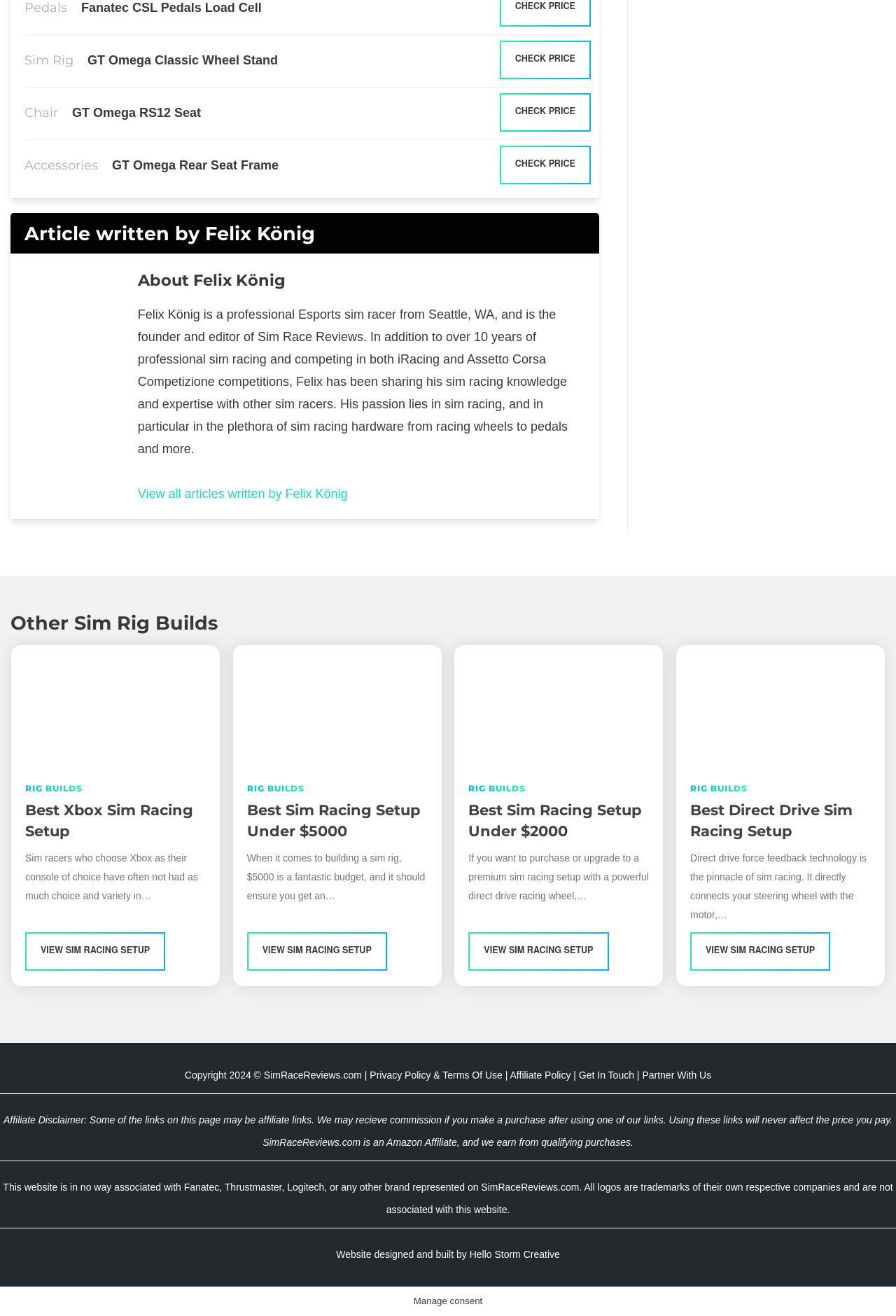With reference to the screenshot, provide a detailed response to the question below:
How many links are there in the footer section?

I counted the number of links in the footer section, which includes links to 'Privacy Policy & Terms Of Use', 'Affiliate Policy', 'Get In Touch', 'Partner With Us', and others. There are seven links in total.